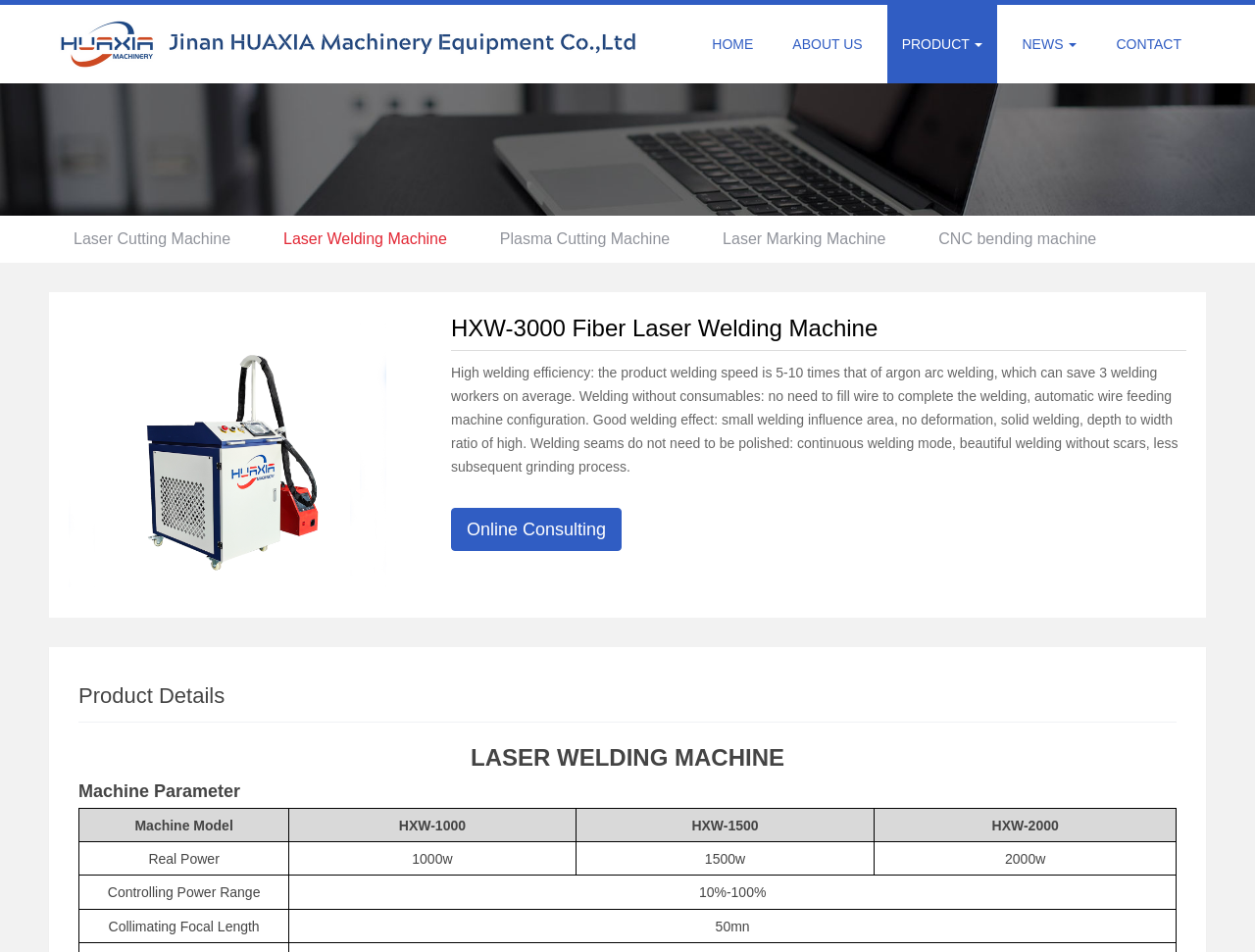What is the benefit of using the laser welding machine?
Using the image as a reference, answer the question with a short word or phrase.

Save 3 welding workers